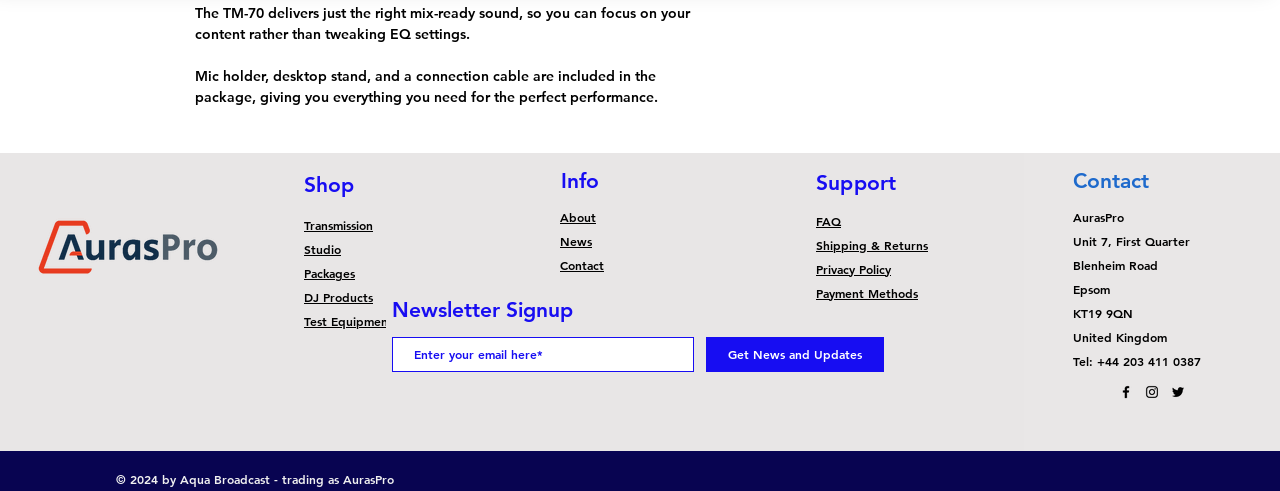Identify the bounding box for the described UI element: "Get News and Updates".

[0.552, 0.687, 0.691, 0.758]